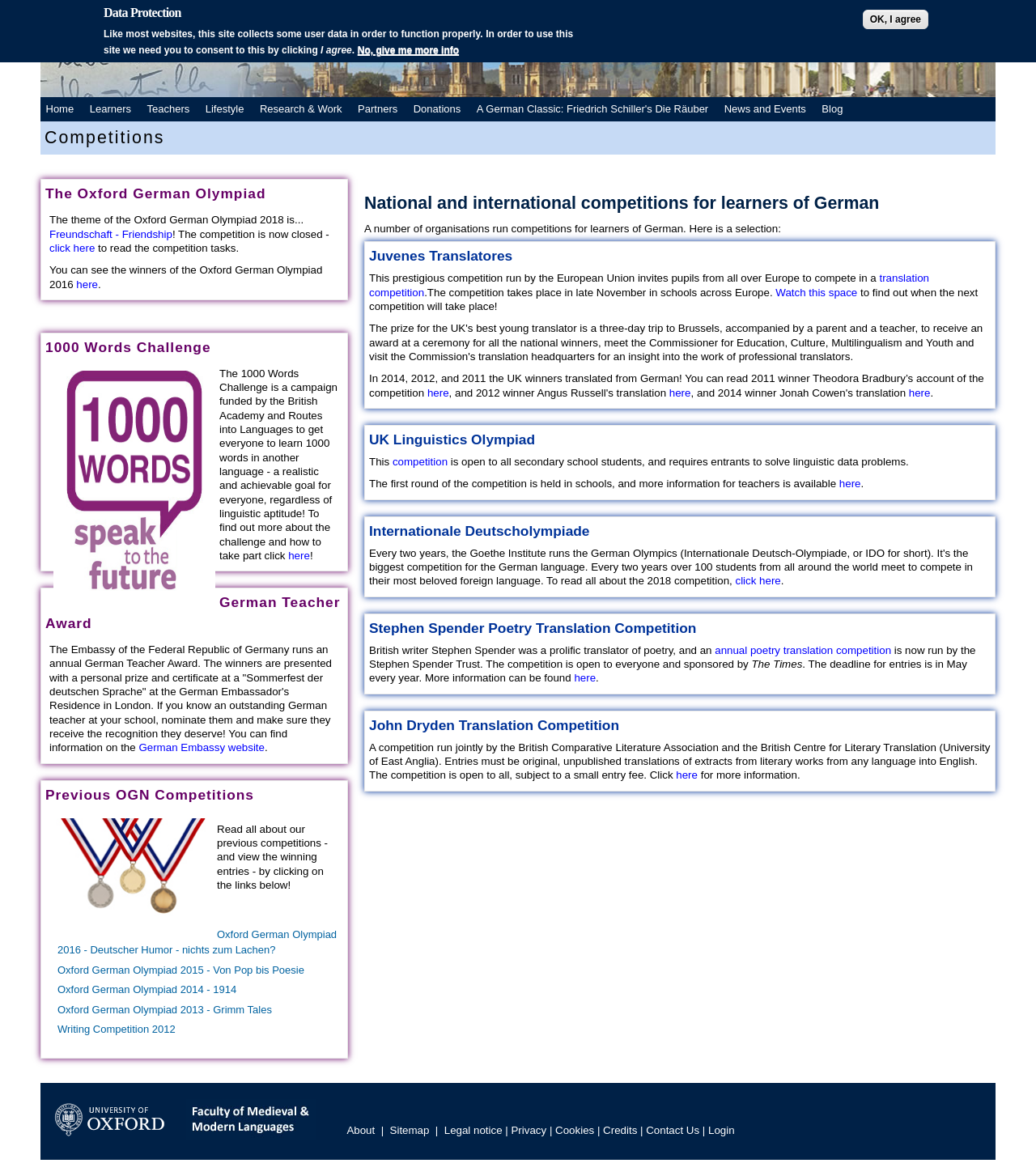Please identify the bounding box coordinates of the area that needs to be clicked to follow this instruction: "Click on Facebook icon".

[0.898, 0.004, 0.93, 0.015]